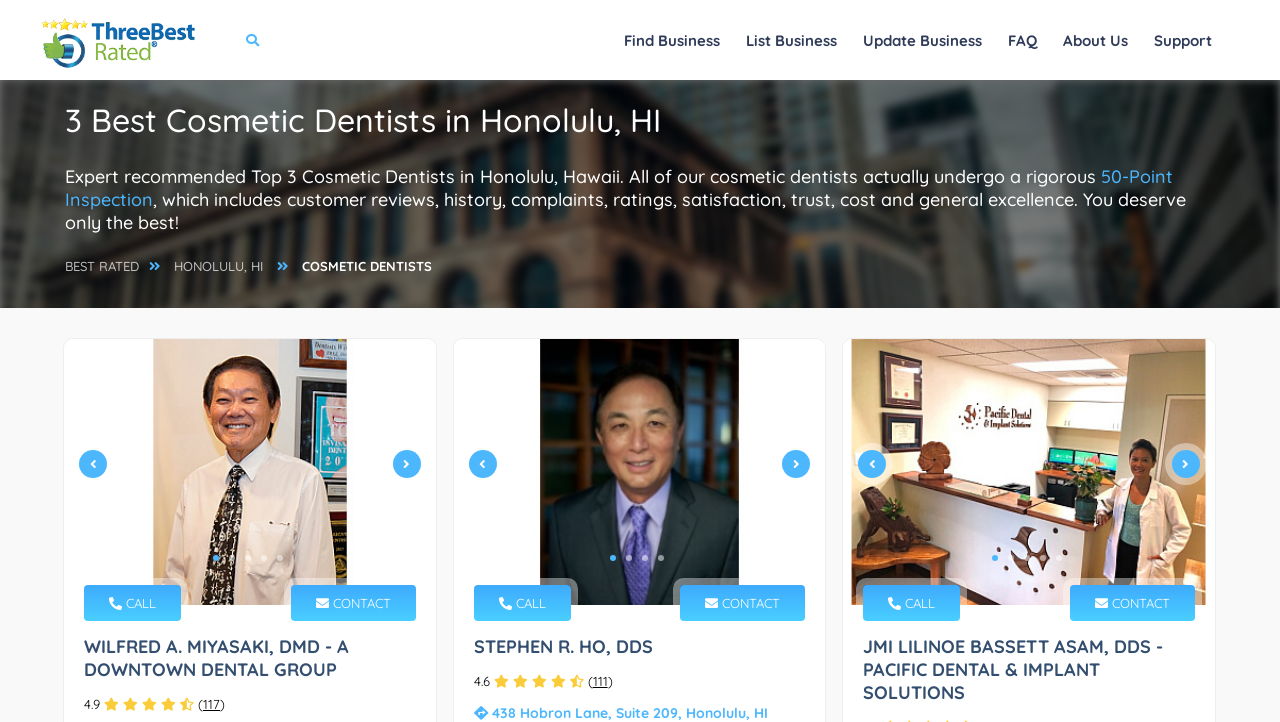How many reviews does the second recommended cosmetic dentist have?
Refer to the image and give a detailed response to the question.

I found the answer by looking at the second tab panel, which contains a link with the number of reviews.